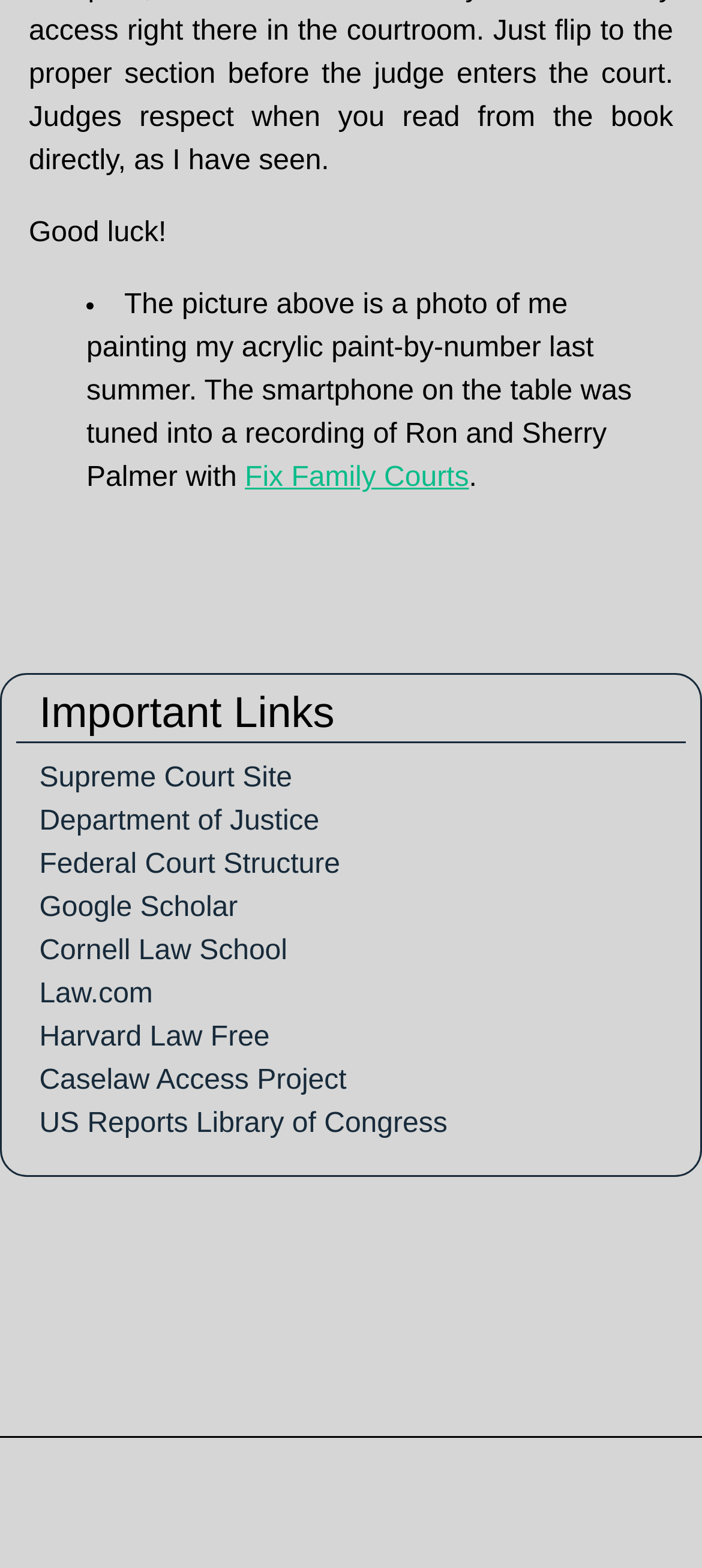From the webpage screenshot, predict the bounding box of the UI element that matches this description: "US Reports Library of Congress".

[0.056, 0.707, 0.637, 0.727]